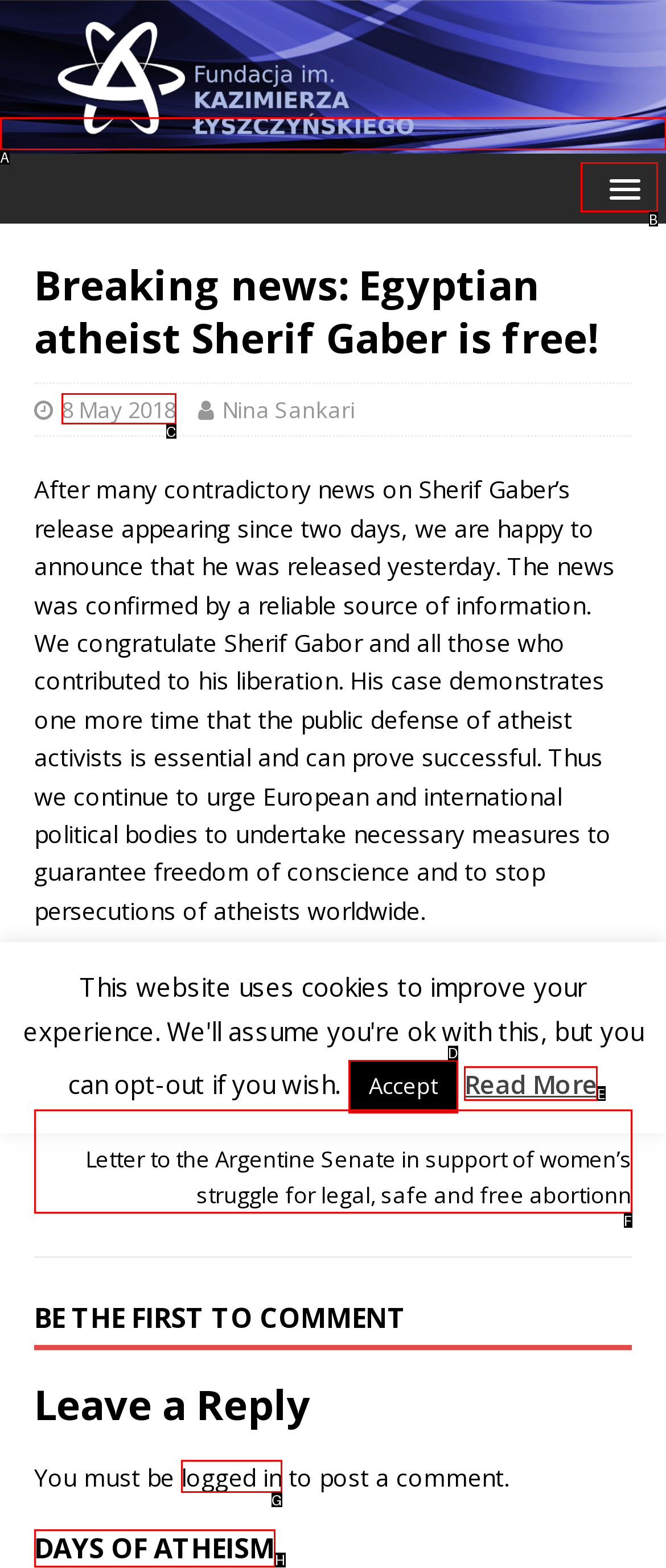Point out which UI element to click to complete this task: Click the link to read more about Sherif Gaber's release
Answer with the letter corresponding to the right option from the available choices.

E